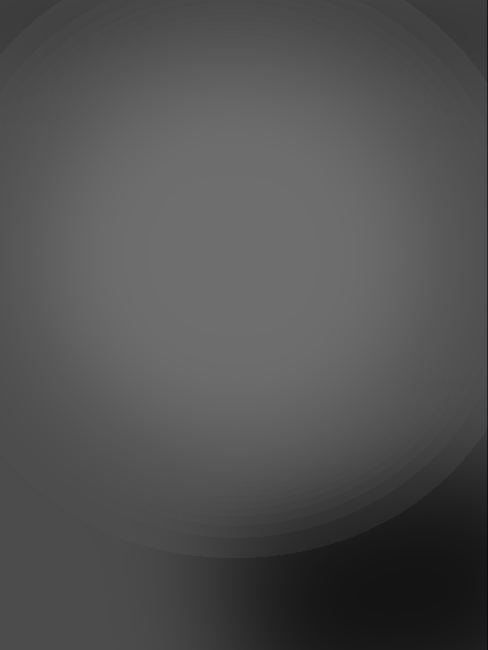What is the size of the flanged pig signaller?
Look at the image and respond with a single word or a short phrase.

2-inch